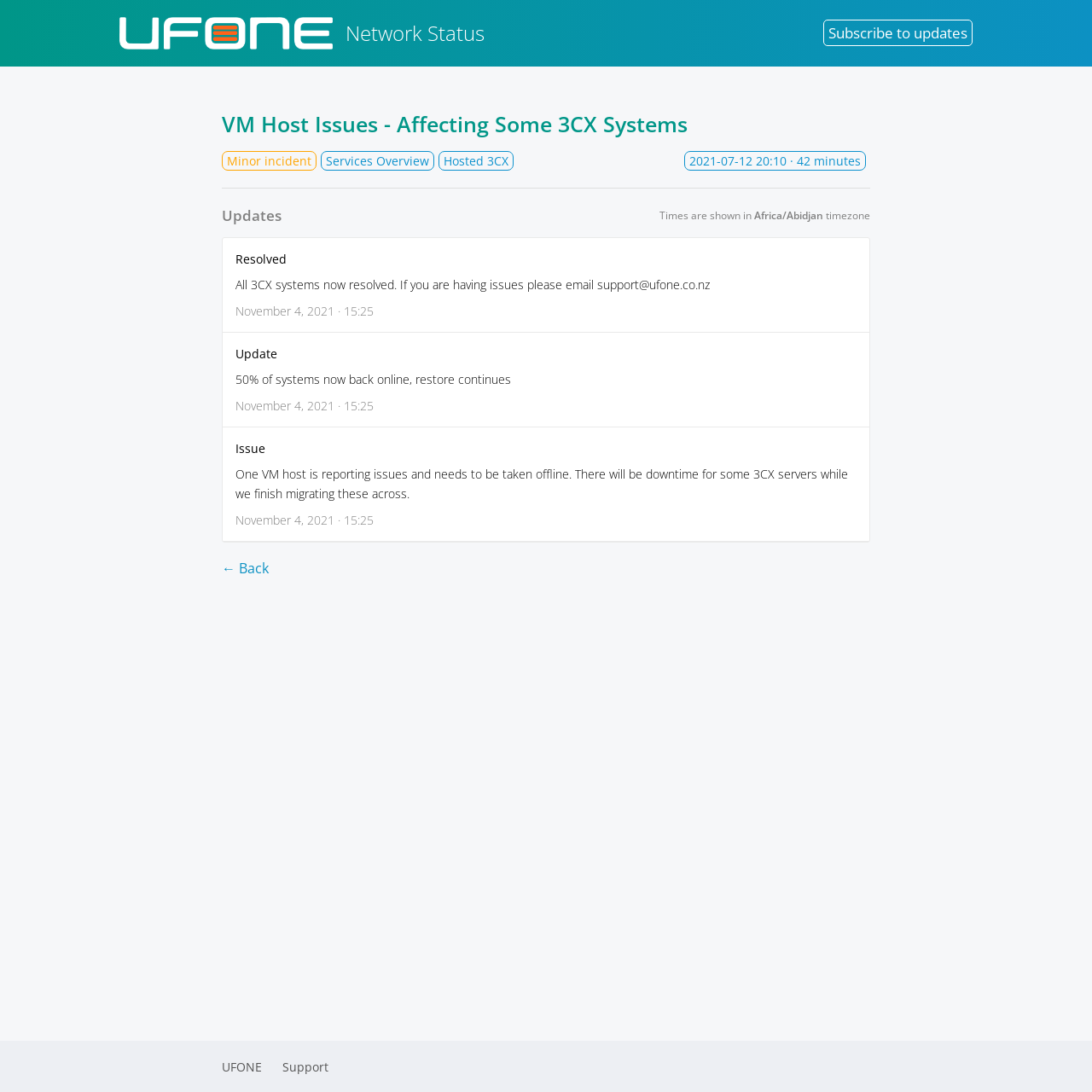What is the timezone used for displaying times?
Answer the question with a detailed and thorough explanation.

I found the answer by examining the text 'Times are shown in Africa/Abidjan timezone' which explicitly states the timezone used for displaying times.